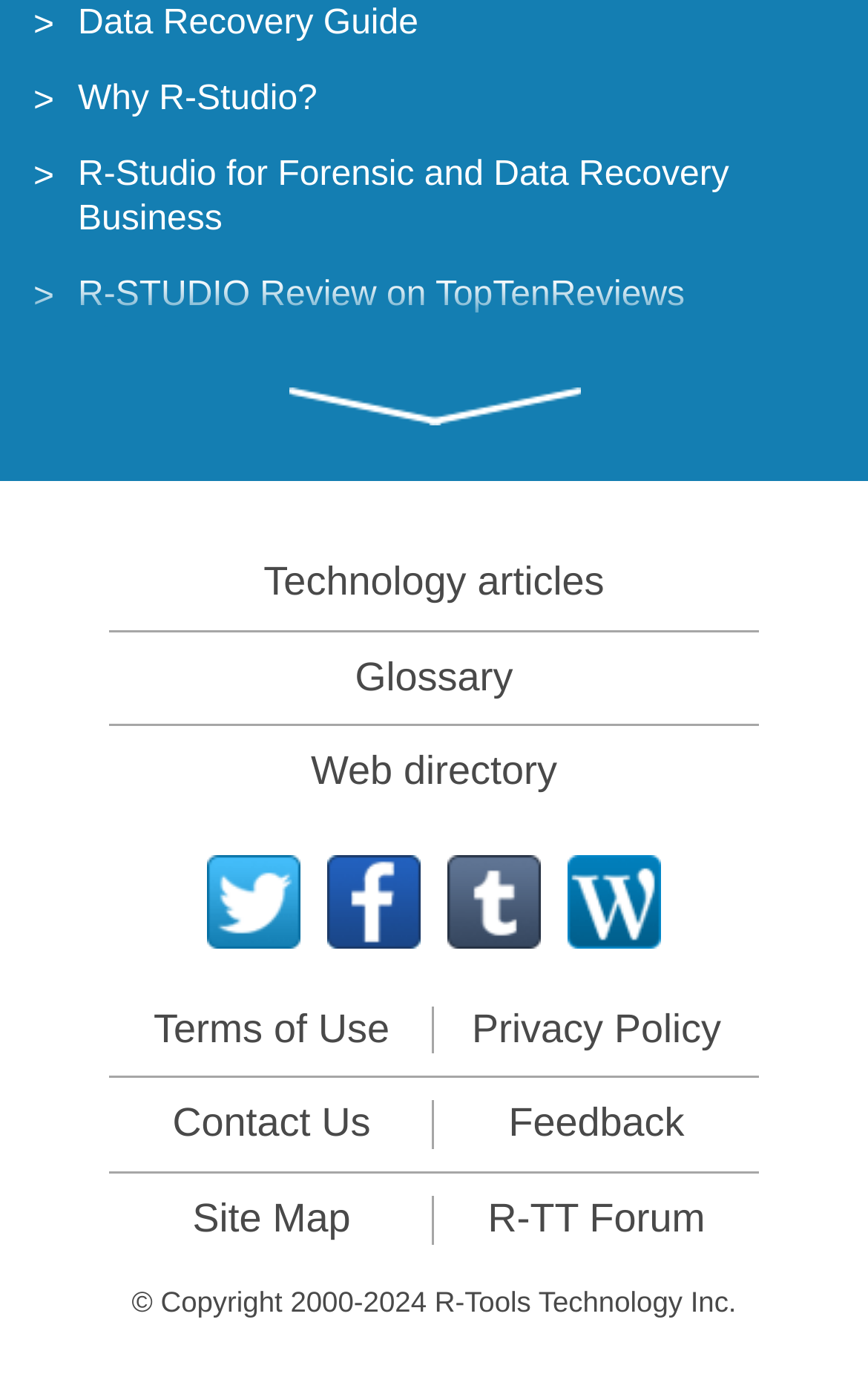Find the bounding box coordinates for the area that must be clicked to perform this action: "Read the R-Studio Review on TopTenReviews".

[0.09, 0.201, 0.789, 0.228]